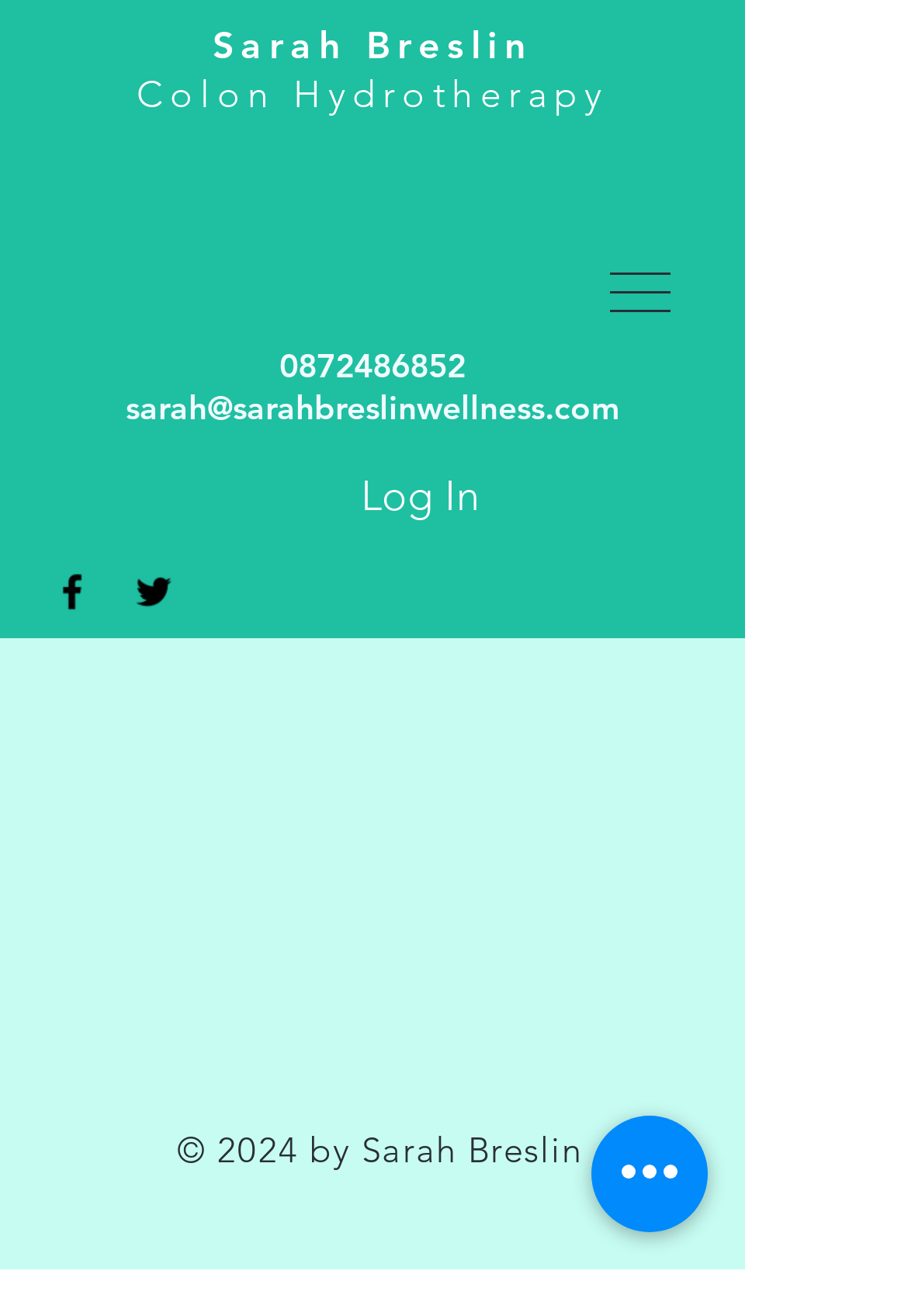Give the bounding box coordinates for the element described as: "Log In".

[0.362, 0.346, 0.564, 0.412]